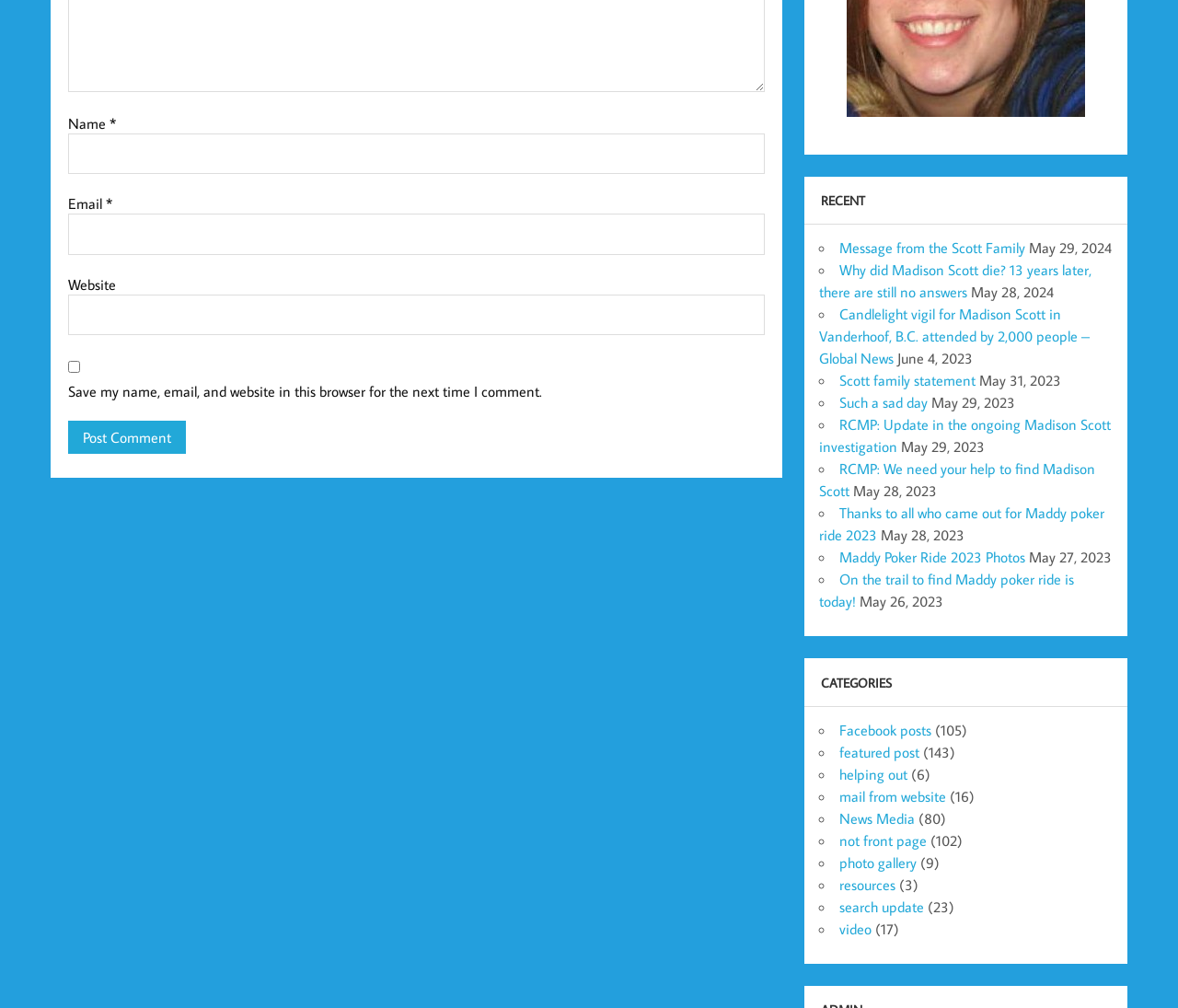Utilize the details in the image to thoroughly answer the following question: What is the purpose of the button labeled 'Post Comment'?

The button is labeled 'Post Comment', indicating that its purpose is to submit a comment, likely after filling out the required fields such as name, email, and website.